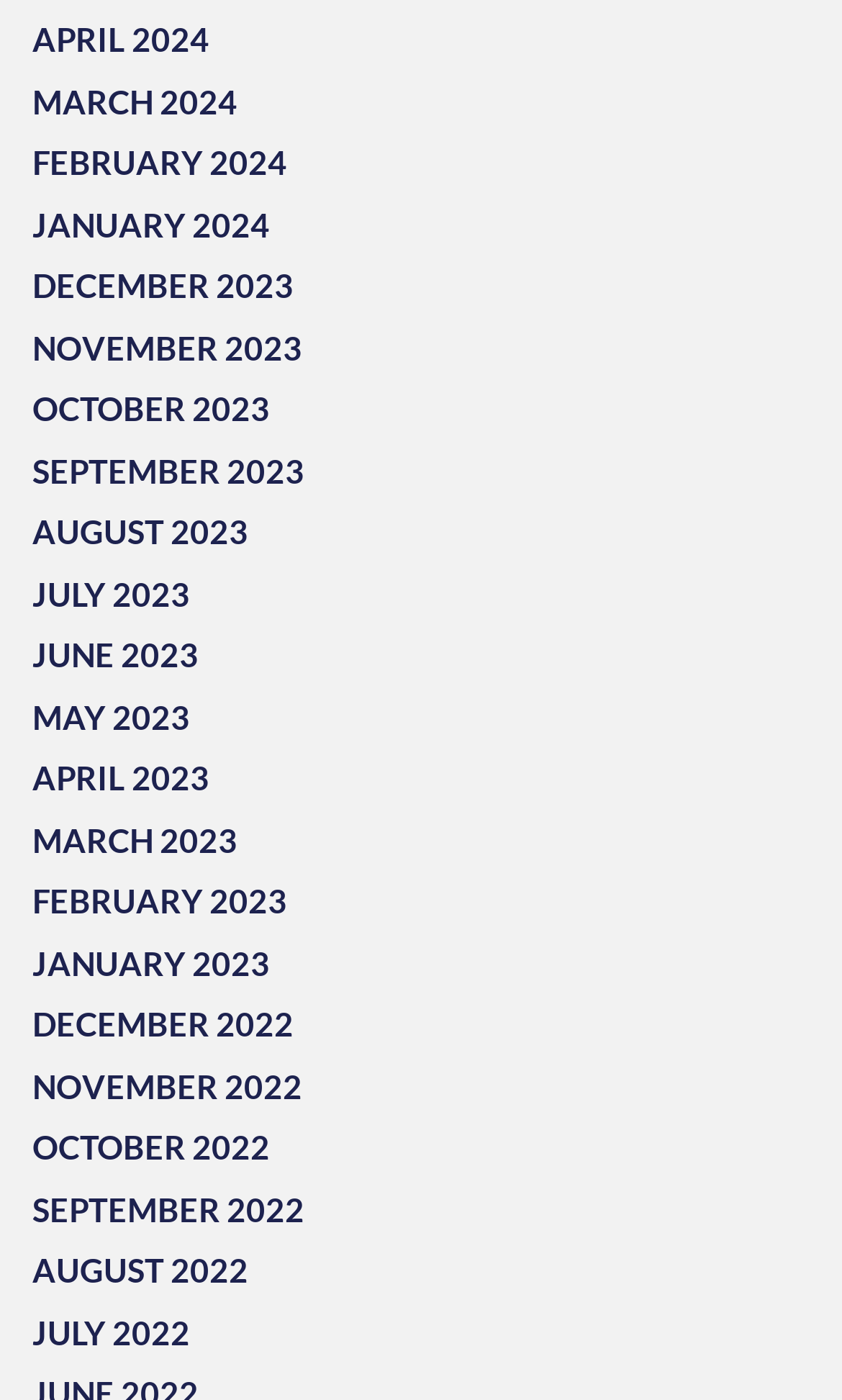Please give a one-word or short phrase response to the following question: 
What is the earliest month available?

DECEMBER 2022